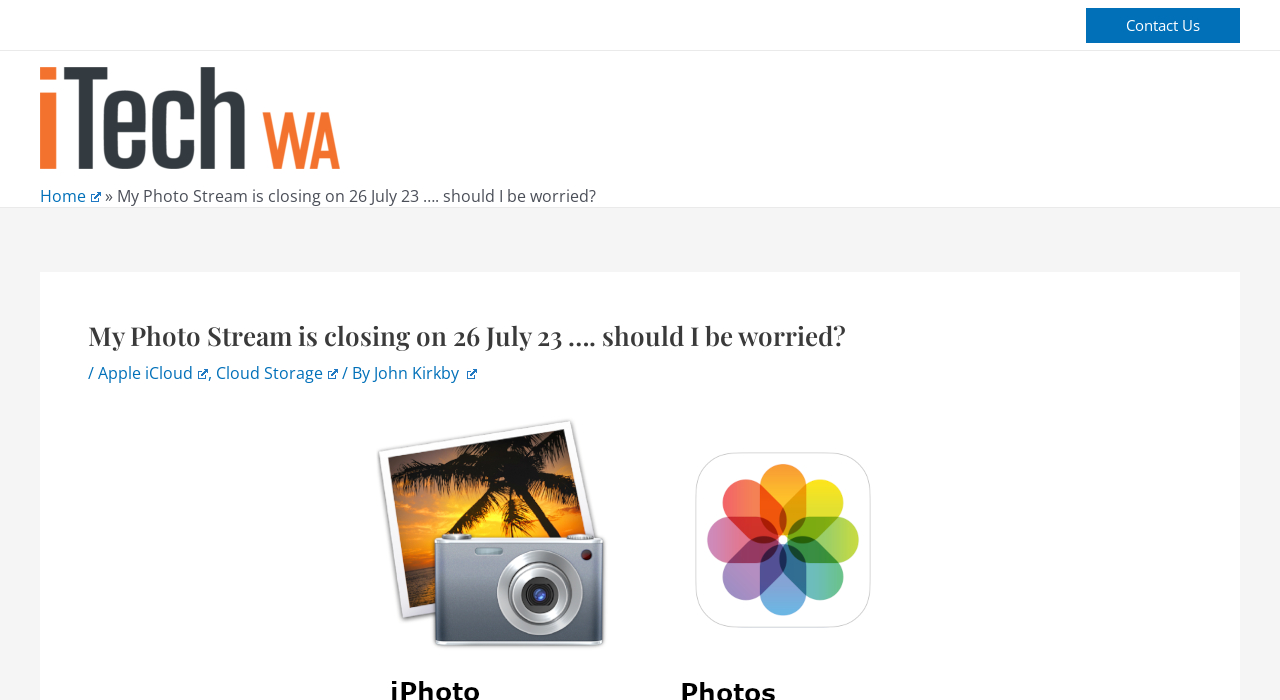Respond with a single word or phrase:
What are the two options mentioned for backing up photos?

iCloud and Cloud Storage